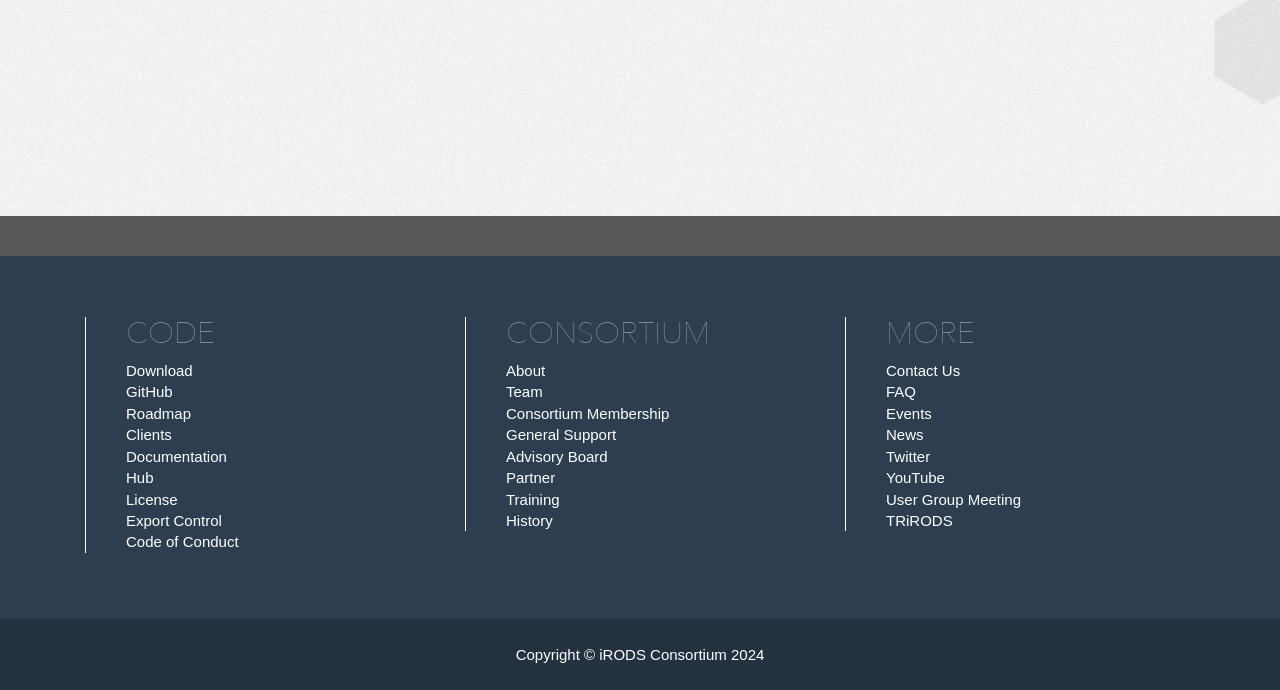Please find the bounding box for the following UI element description. Provide the coordinates in (top-left x, top-left y, bottom-right x, bottom-right y) format, with values between 0 and 1: Training

[0.395, 0.711, 0.437, 0.736]